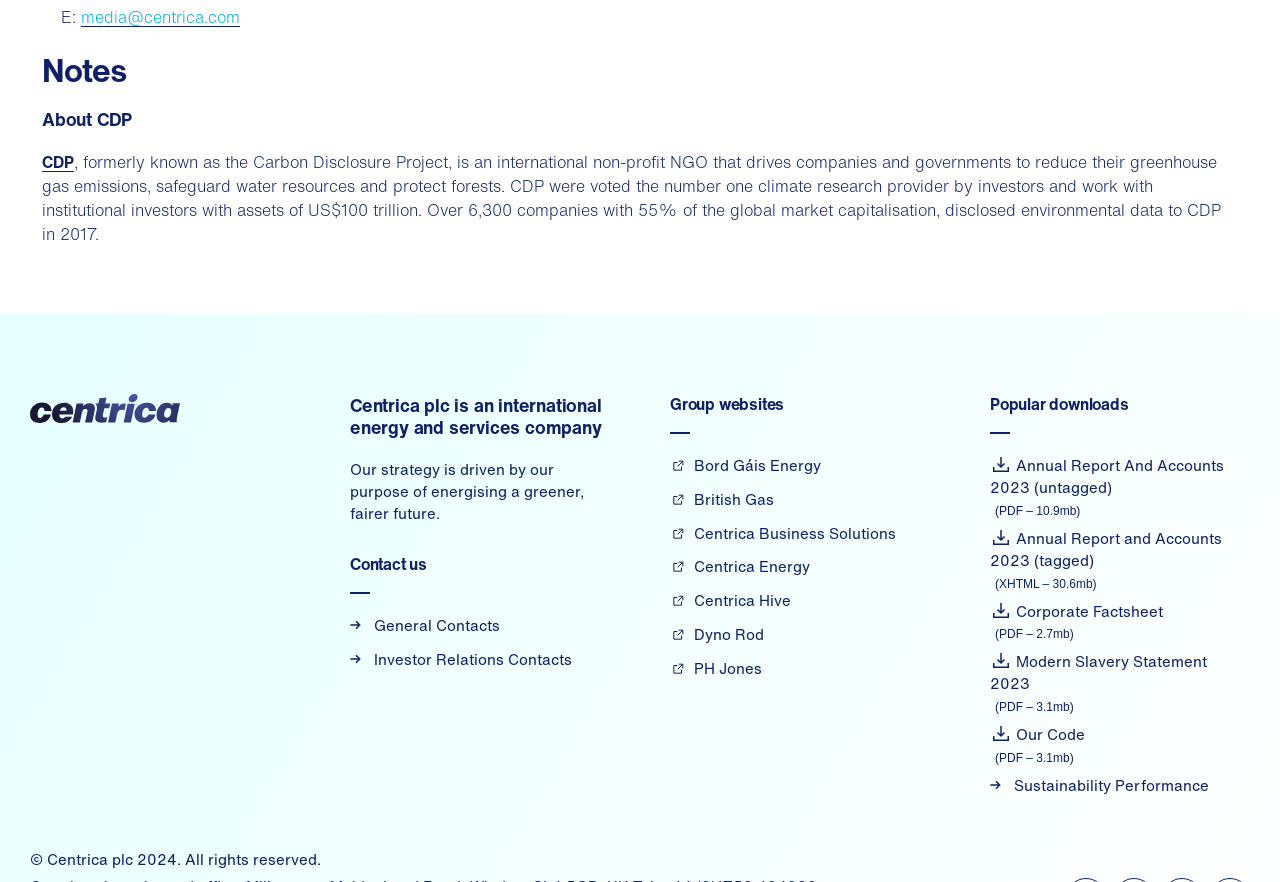Pinpoint the bounding box coordinates for the area that should be clicked to perform the following instruction: "Contact us".

[0.273, 0.628, 0.477, 0.673]